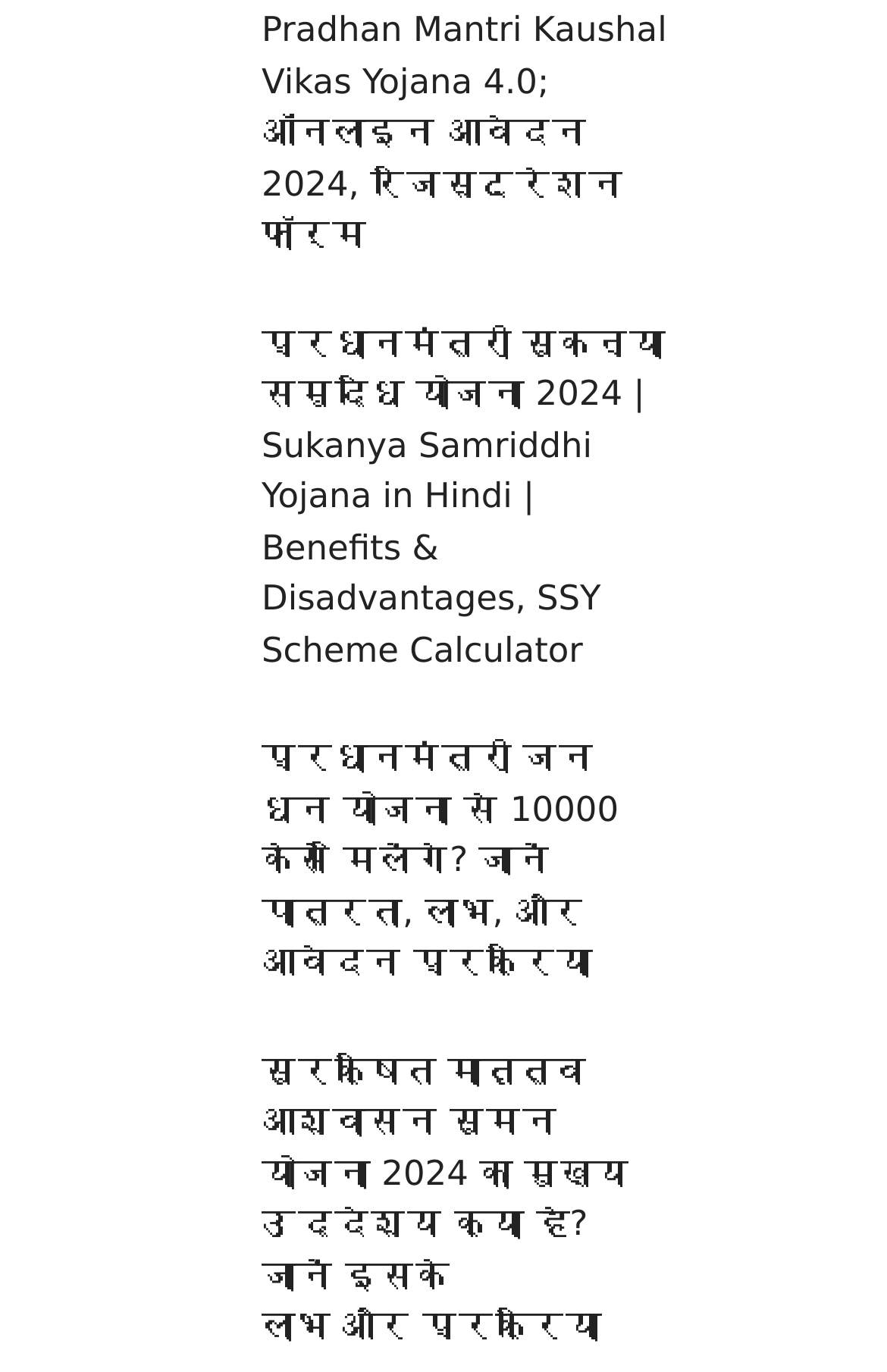Please answer the following question using a single word or phrase: 
Are there any images on this webpage?

Yes